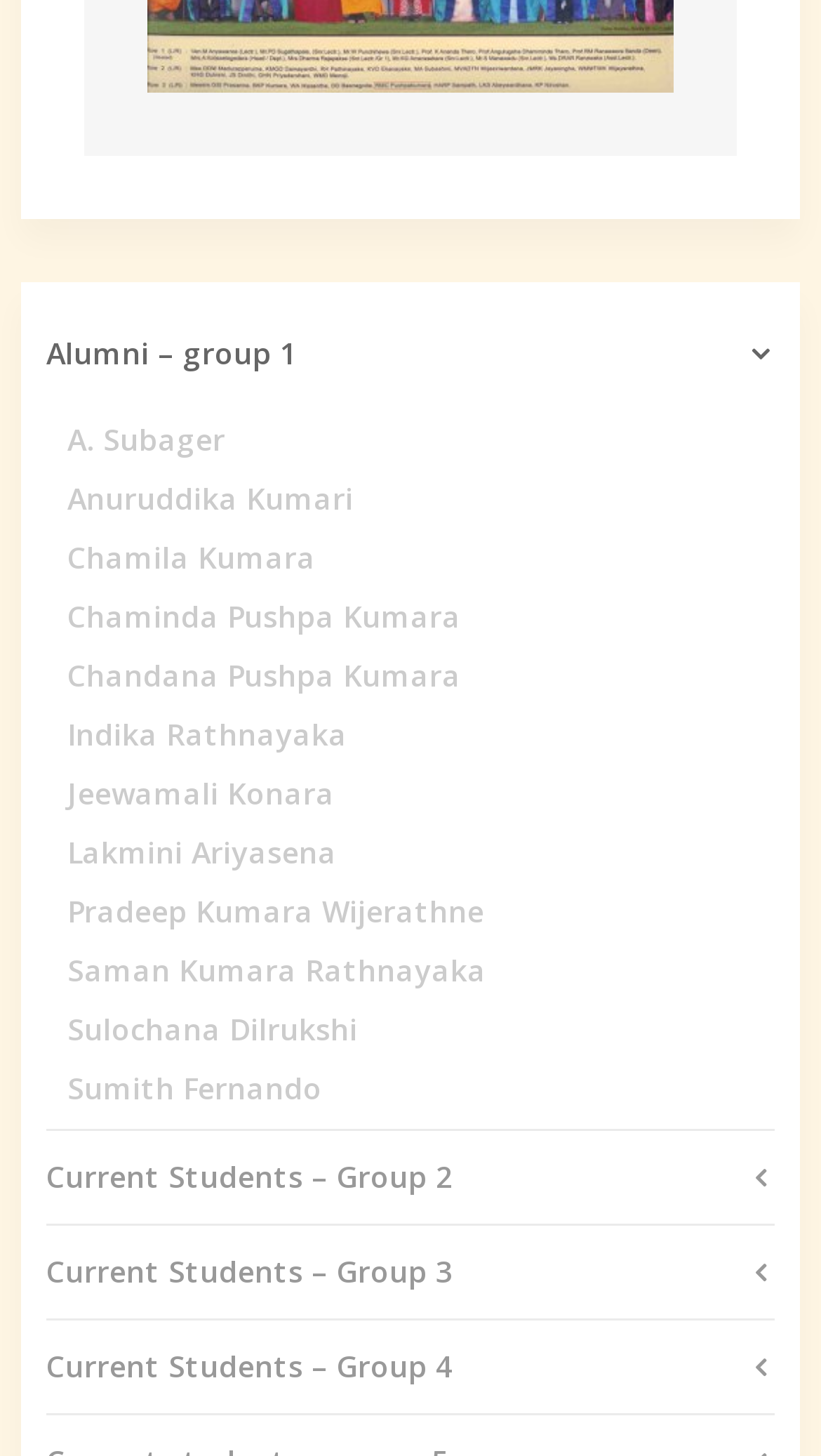Provide the bounding box coordinates of the section that needs to be clicked to accomplish the following instruction: "Go to Current Students – Group 2."

[0.056, 0.775, 0.944, 0.84]